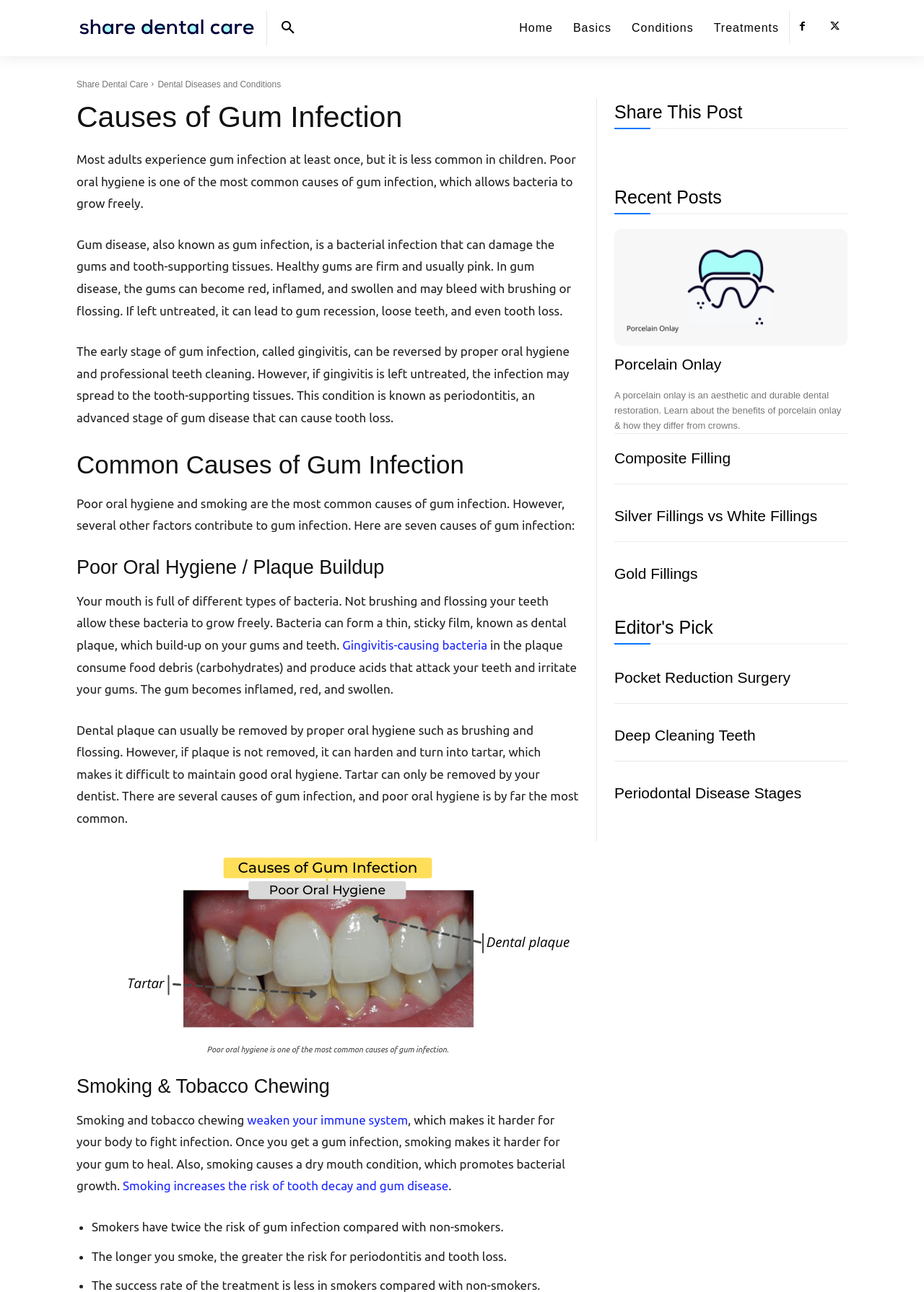Identify the bounding box coordinates of the region I need to click to complete this instruction: "Search for dental information".

[0.293, 0.008, 0.331, 0.035]